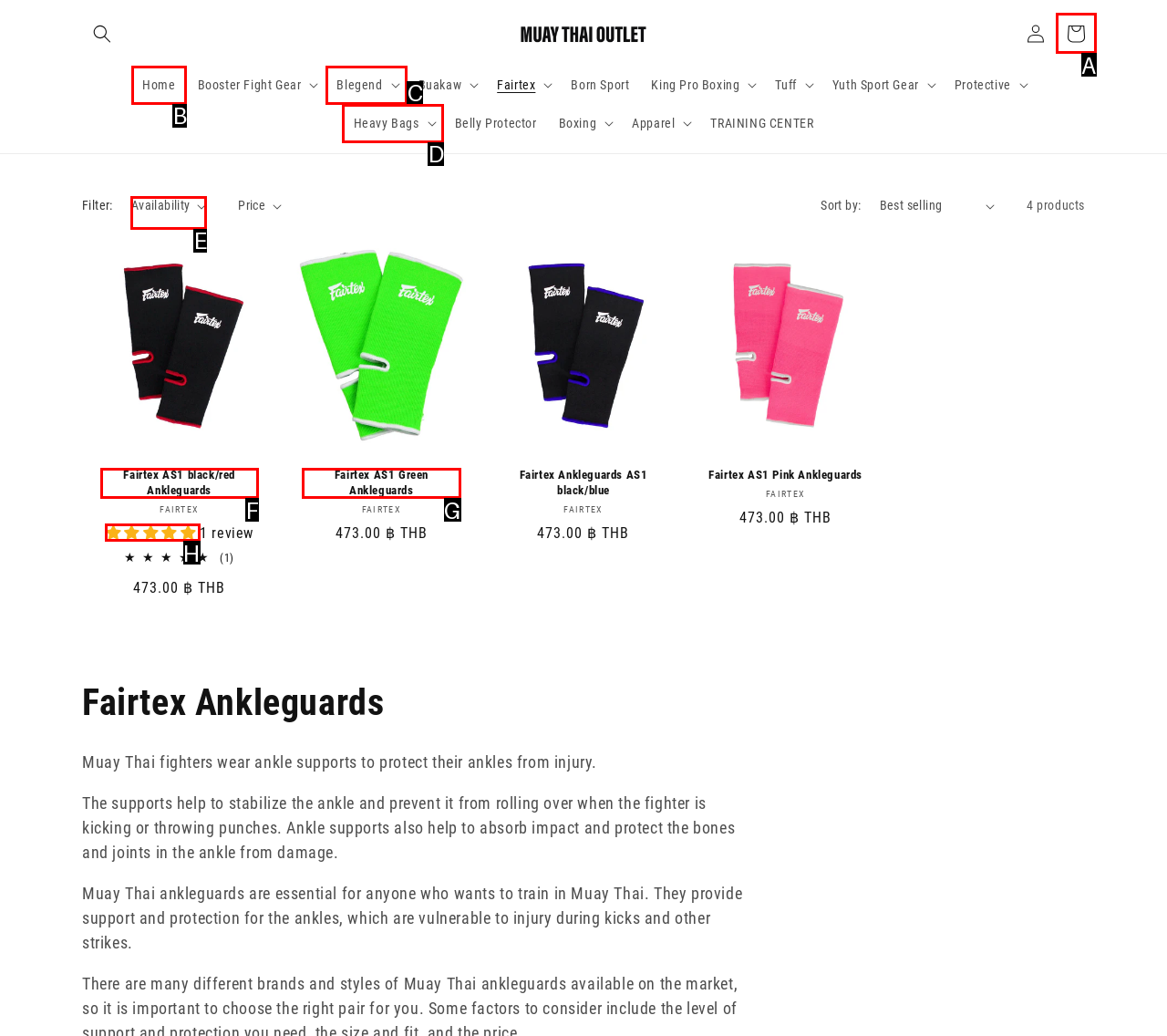Tell me which element should be clicked to achieve the following objective: Filter by Availability
Reply with the letter of the correct option from the displayed choices.

E